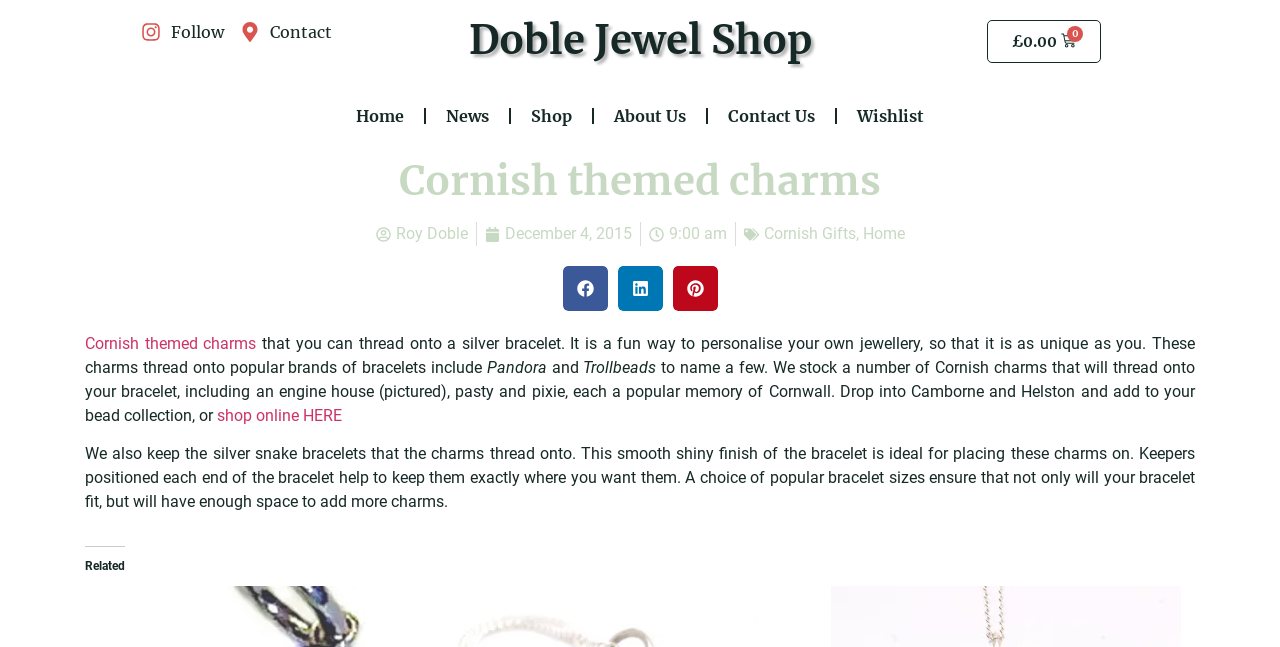Pinpoint the bounding box coordinates of the area that must be clicked to complete this instruction: "View the shop".

[0.399, 0.144, 0.462, 0.215]